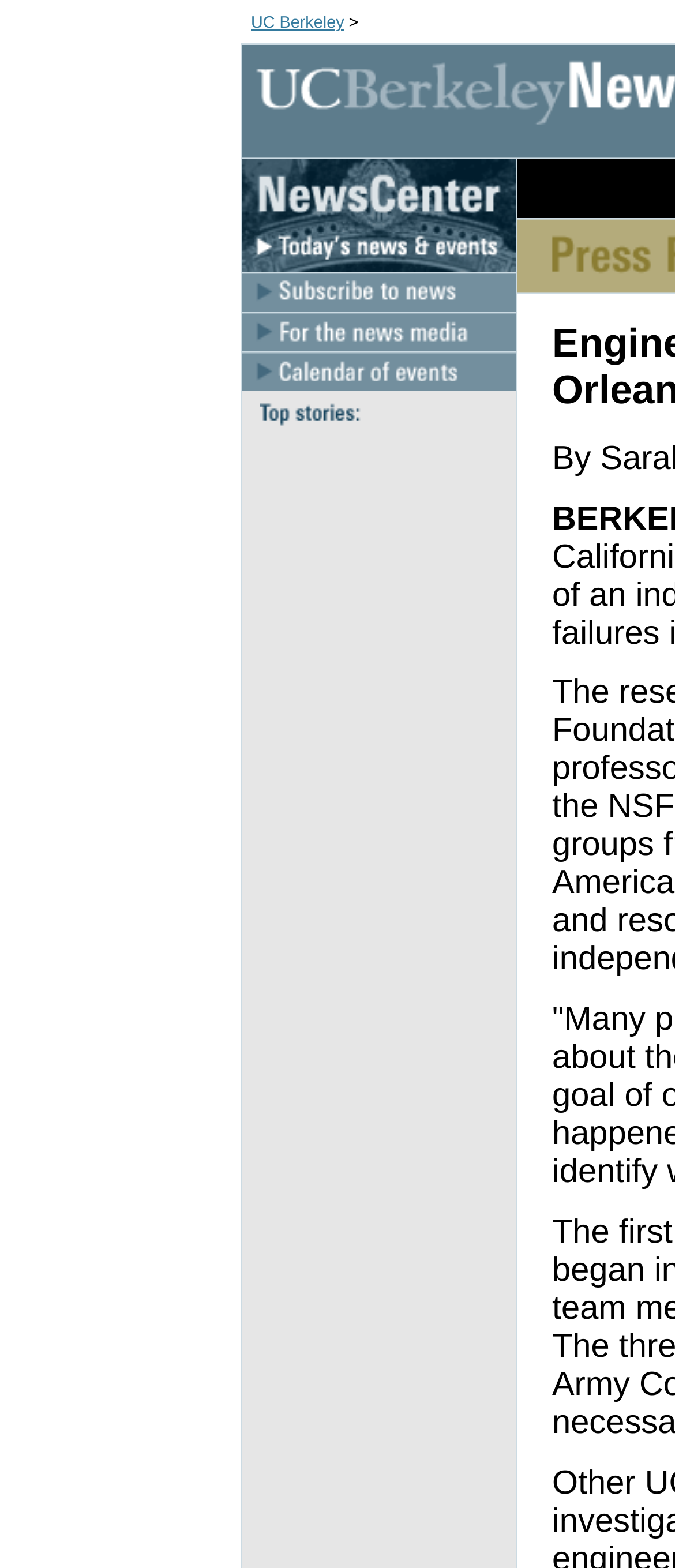Given the webpage screenshot, identify the bounding box of the UI element that matches this description: "alt="Today's news & events" name="Image17"".

[0.359, 0.163, 0.764, 0.177]